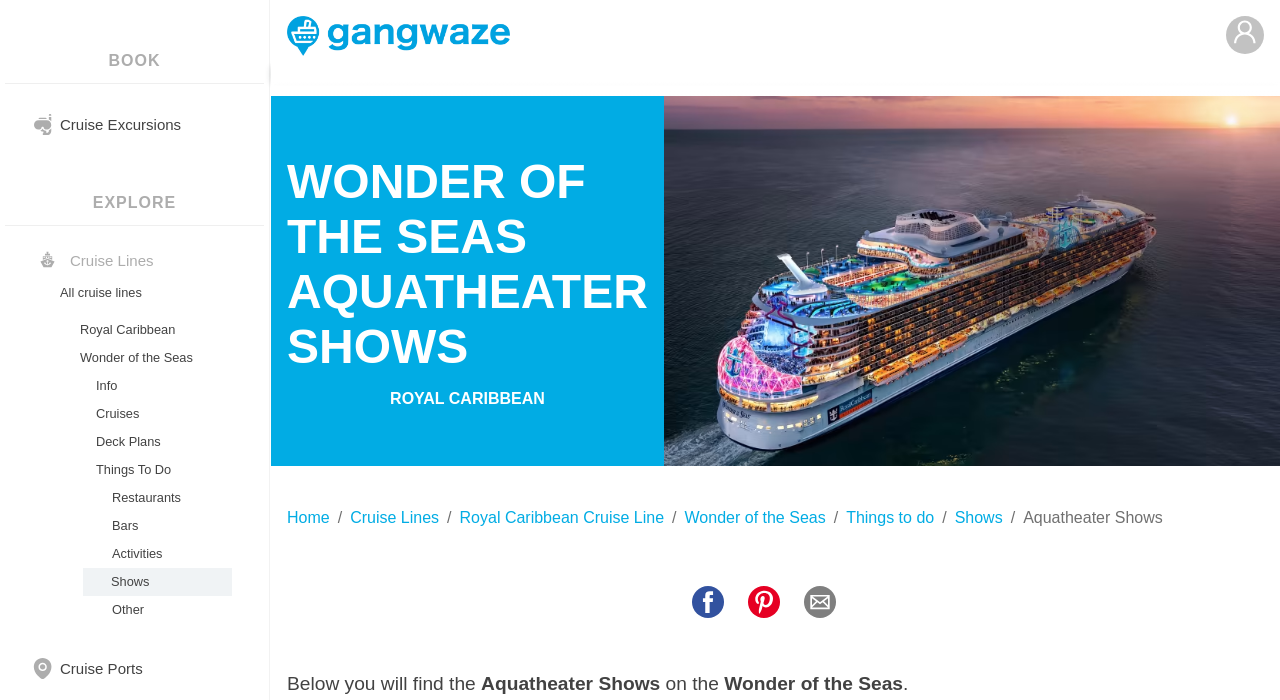Provide a short answer using a single word or phrase for the following question: 
What type of shows are featured on this webpage?

Aquatheater Shows